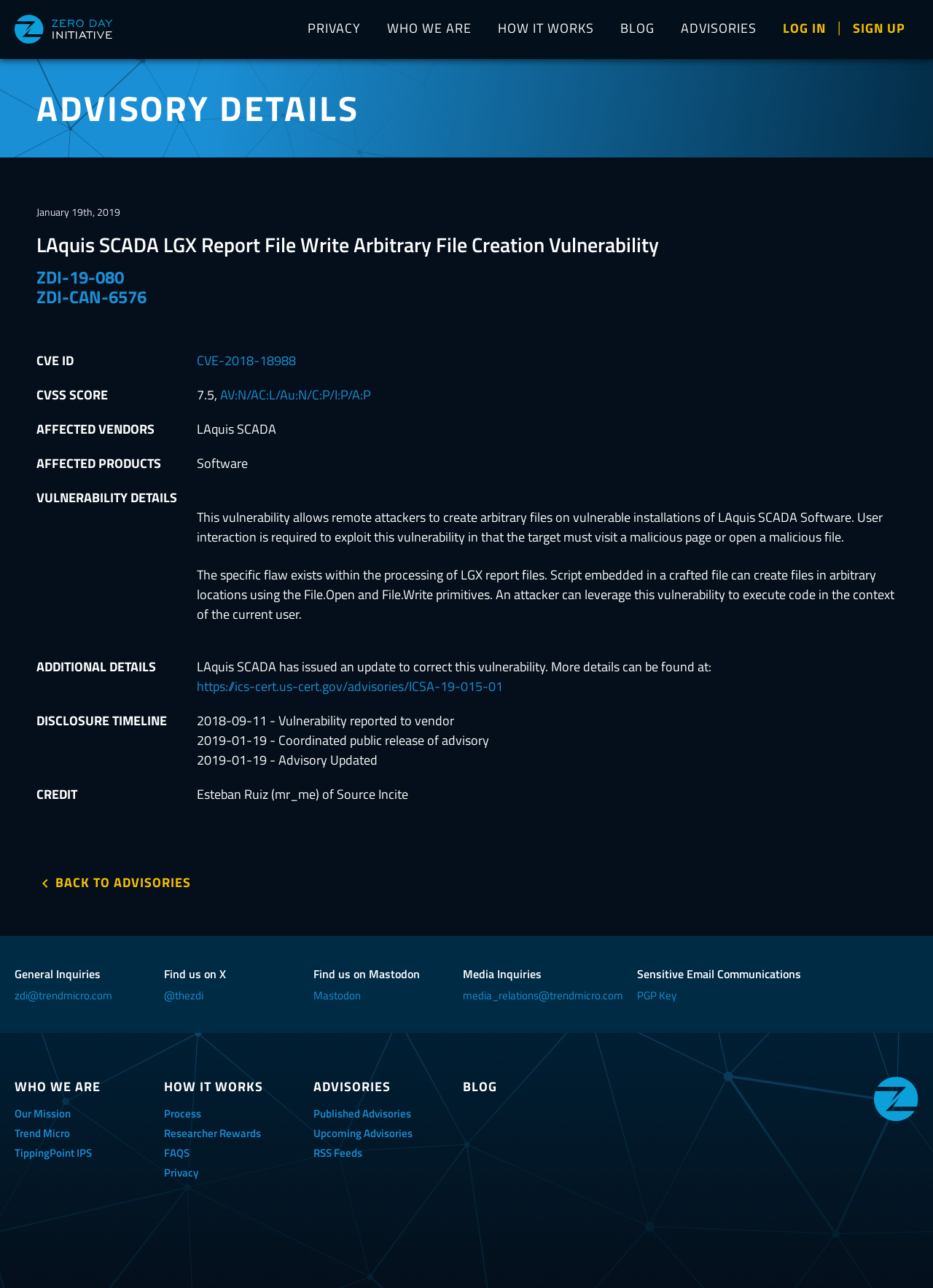Determine the bounding box coordinates of the clickable element to complete this instruction: "View the details of the LAquis SCADA LGX Report File Write Arbitrary File Creation Vulnerability". Provide the coordinates in the format of four float numbers between 0 and 1, [left, top, right, bottom].

[0.039, 0.178, 0.961, 0.202]